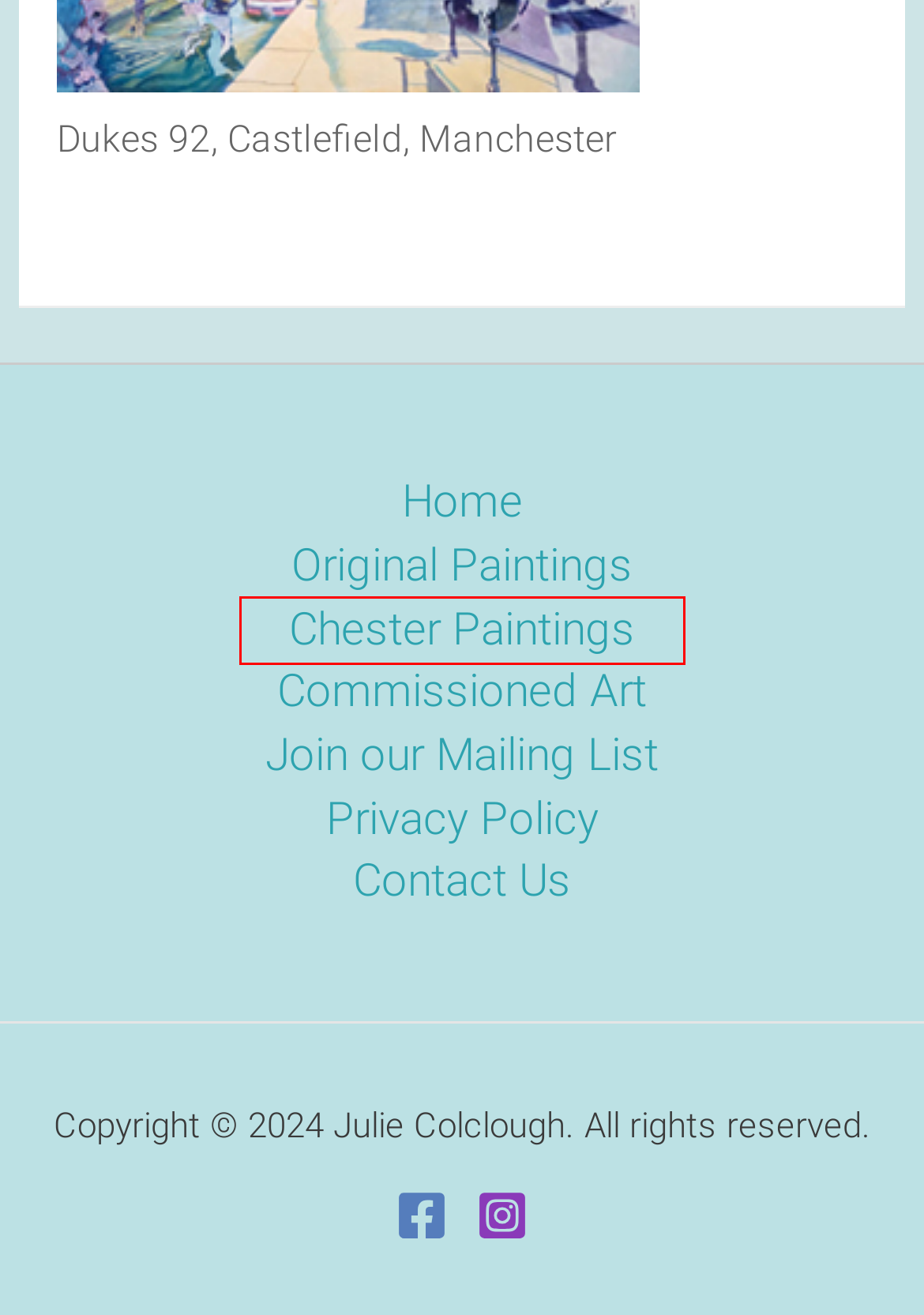You are given a webpage screenshot where a red bounding box highlights an element. Determine the most fitting webpage description for the new page that loads after clicking the element within the red bounding box. Here are the candidates:
A. Chester Paintings - Julie Colclough Gallery
B. Original Paintings - Julie Colclough Gallery
C. Contact Us - Julie Colclough Gallery
D. Newsletter Sign-up
E. Privacy Policy - Julie Colclough Gallery
F. Knutsford Painting | Julie Colclough Gallery, Chester
G. The Julie Colclough Gallery - Chester Art Gallery
H. Commissions and Illustrations - Julie Colclough Gallery

A